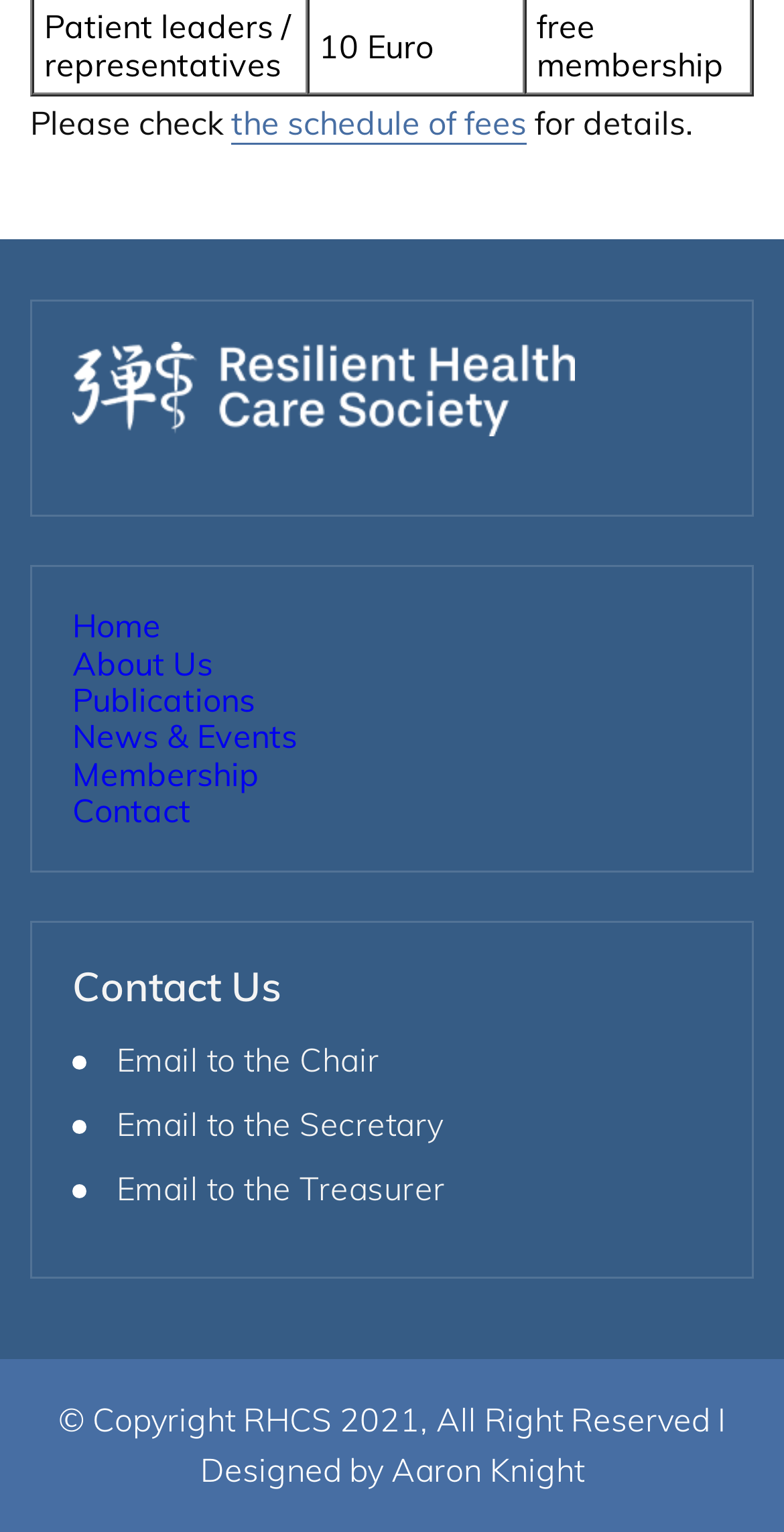What is the purpose of the link 'the schedule of fees'?
Kindly offer a comprehensive and detailed response to the question.

The link 'the schedule of fees' is preceded by the text 'Please check', suggesting that the purpose of the link is to provide details about the schedule of fees. This implies that clicking on the link will take the user to a page with more information about the fees.